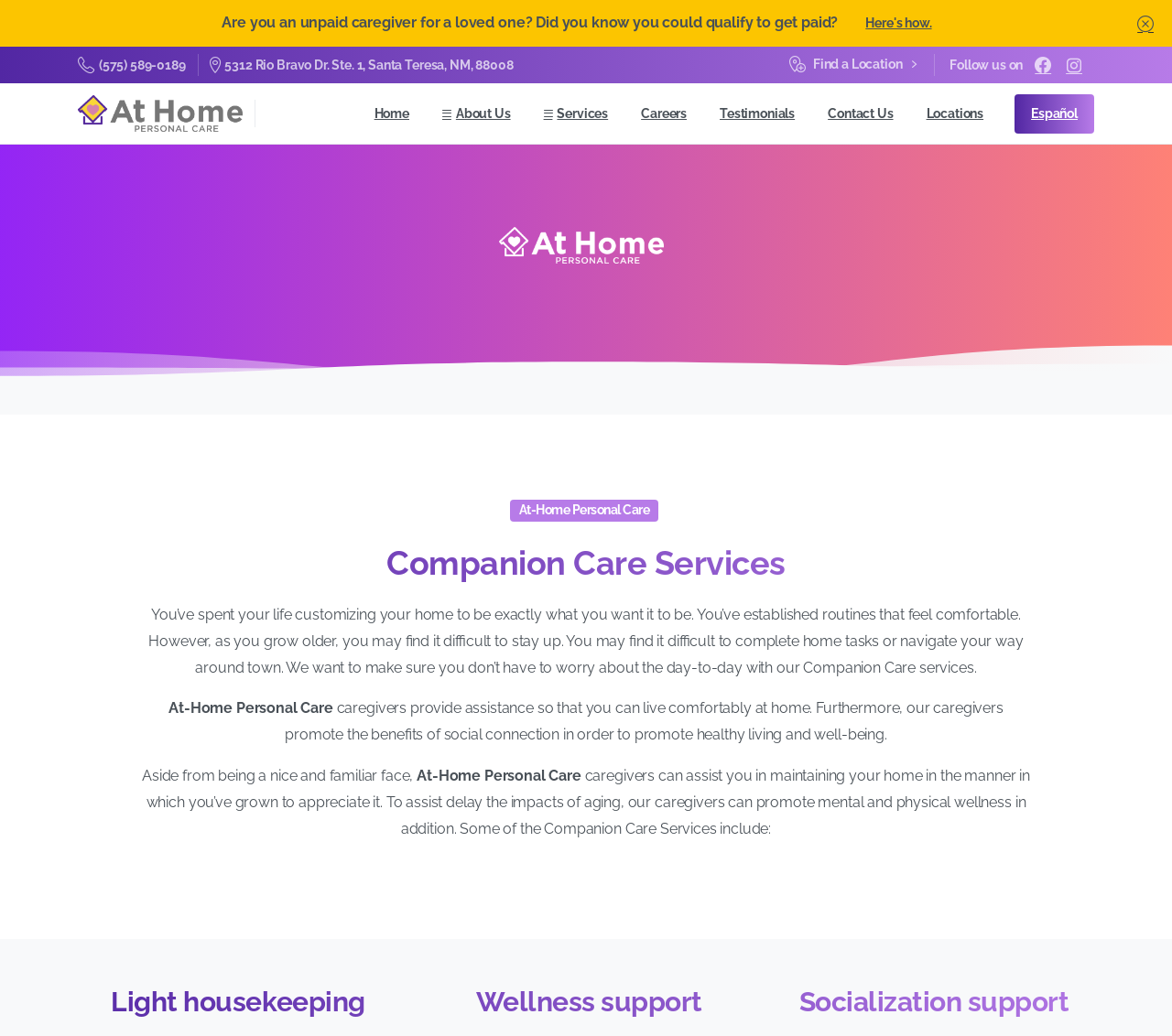Determine the bounding box coordinates of the UI element described by: "value="Subscribe!"".

None